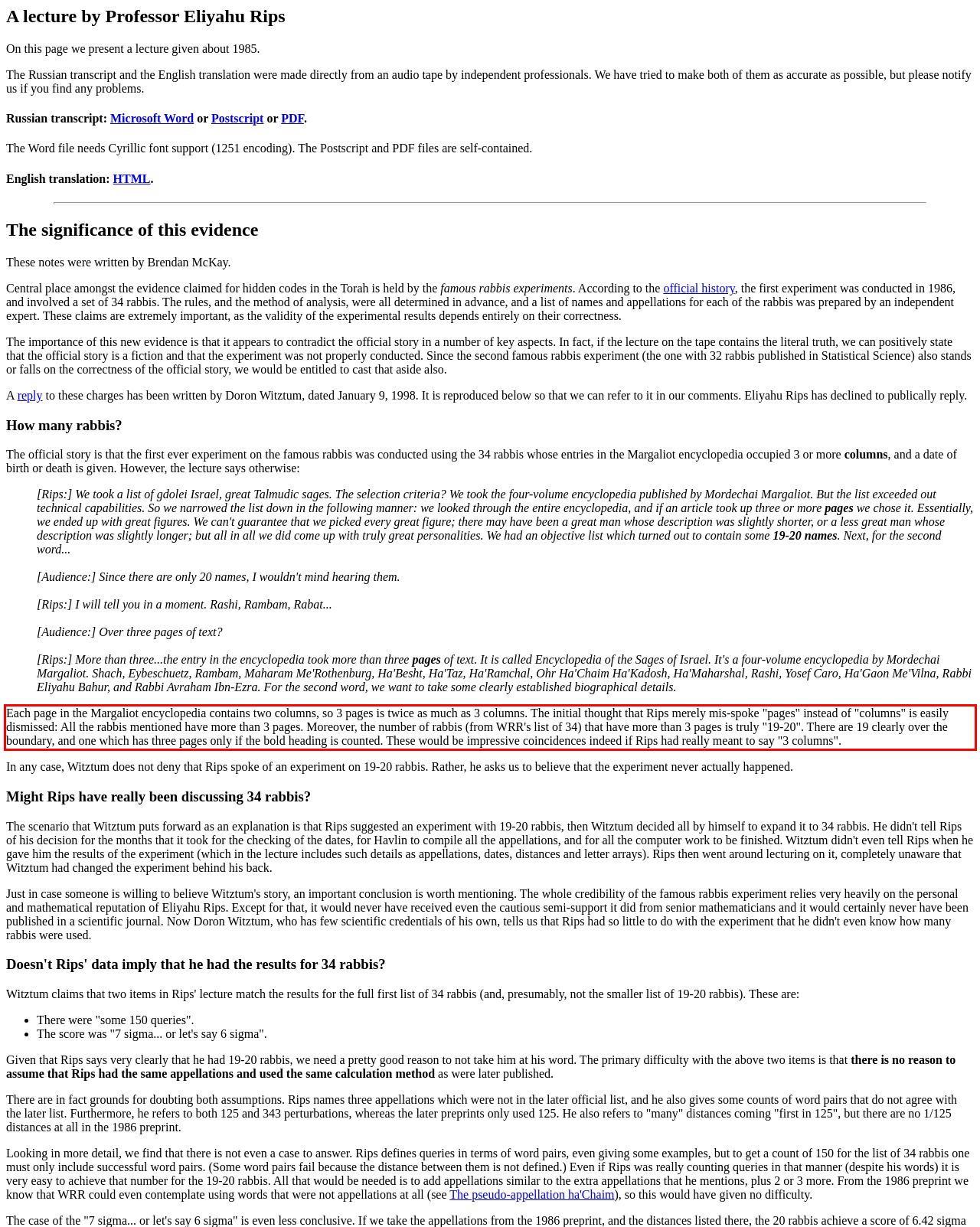You are provided with a screenshot of a webpage containing a red bounding box. Please extract the text enclosed by this red bounding box.

Each page in the Margaliot encyclopedia contains two columns, so 3 pages is twice as much as 3 columns. The initial thought that Rips merely mis-spoke "pages" instead of "columns" is easily dismissed: All the rabbis mentioned have more than 3 pages. Moreover, the number of rabbis (from WRR's list of 34) that have more than 3 pages is truly "19-20". There are 19 clearly over the boundary, and one which has three pages only if the bold heading is counted. These would be impressive coincidences indeed if Rips had really meant to say "3 columns".